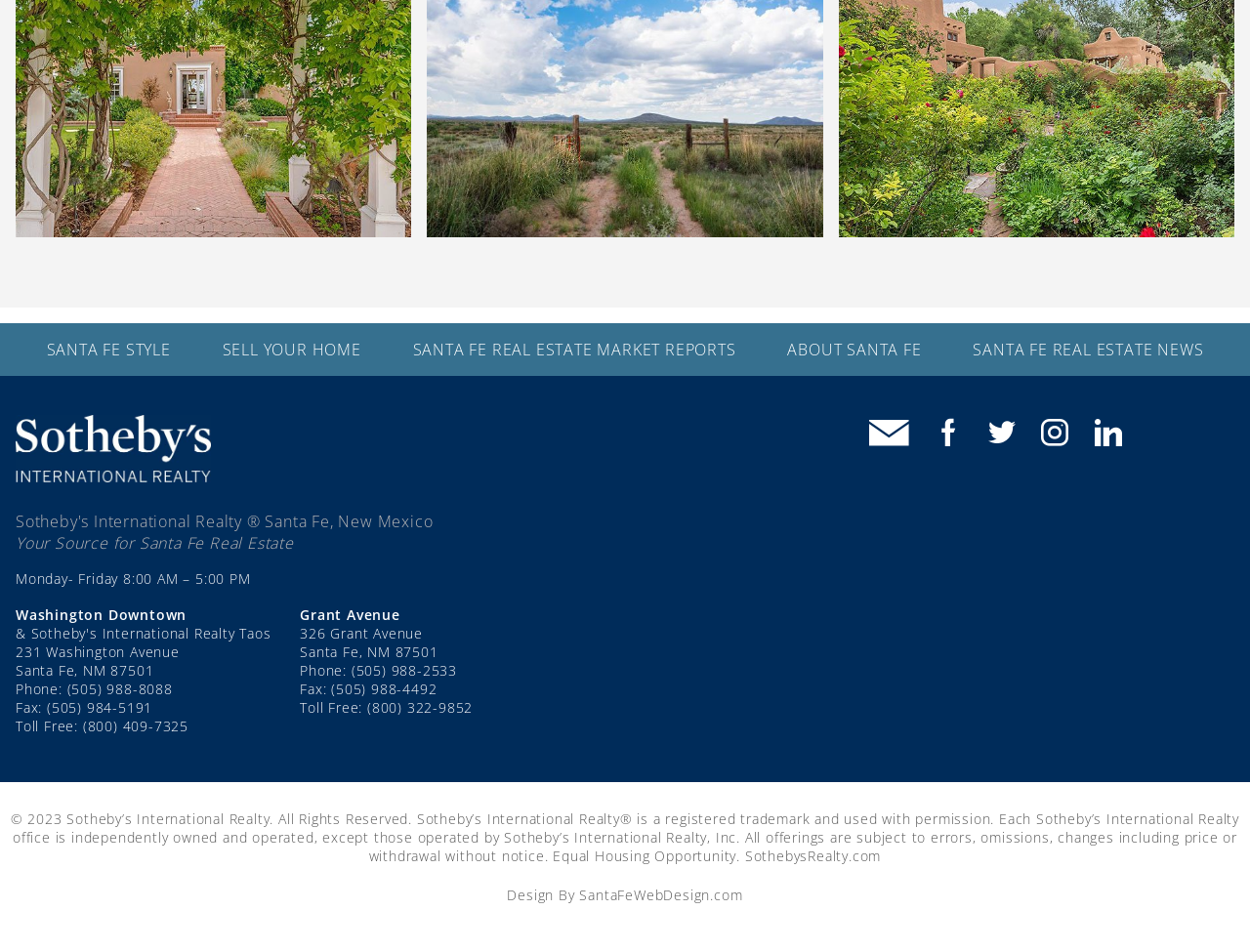Provide a one-word or short-phrase response to the question:
What social media platforms does the company have?

Facebook, Twitter, Instagram, LinkedIn